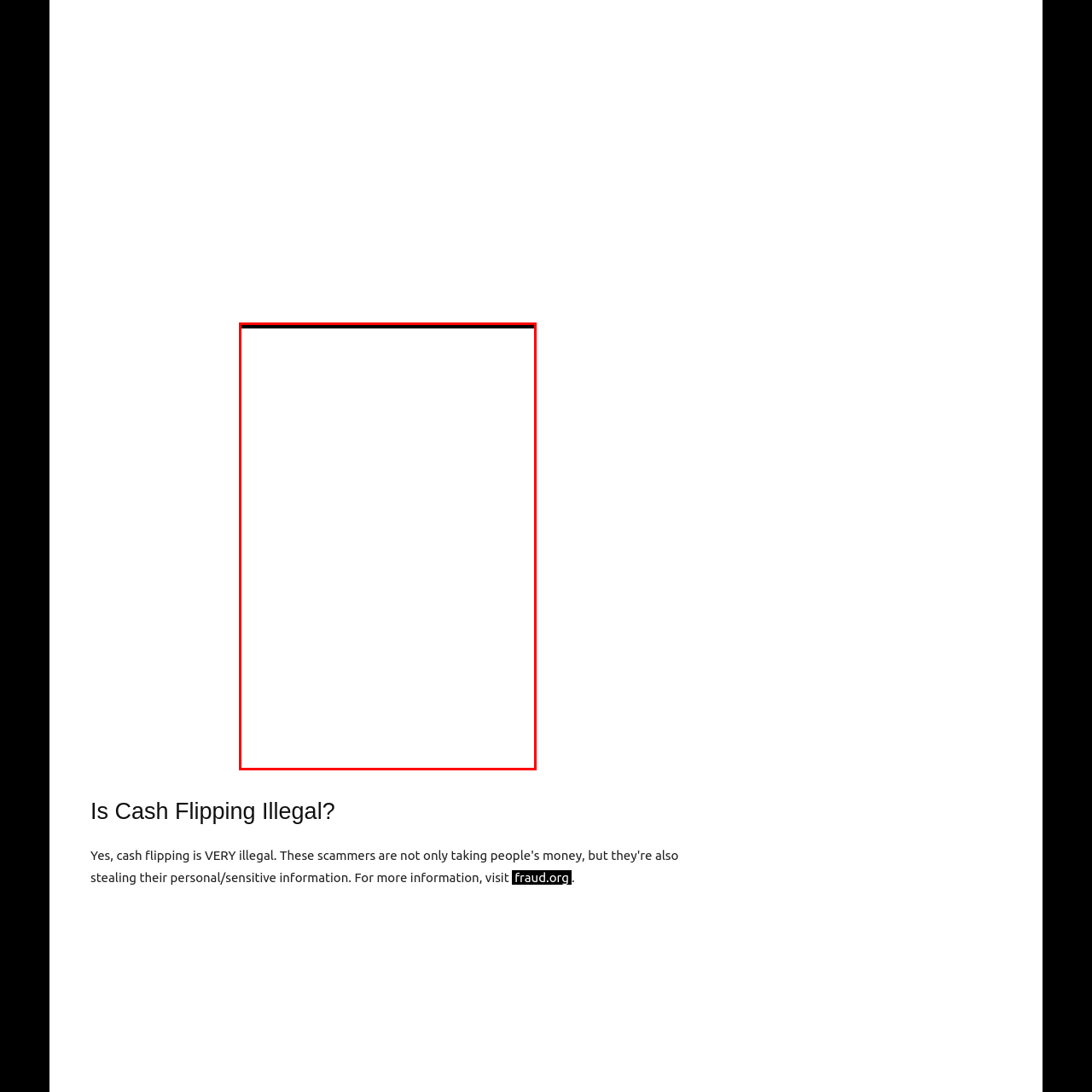Give a thorough and detailed explanation of the image enclosed by the red border.

The image titled "what is cash flipping" is designed to visually represent the concept of cash flipping, likely featuring elements that explain or illustrate the practice. It is situated contextually within a discussion on the legality of cash flipping, which is further explored in a nearby heading that asks, "Is Cash Flipping Illegal?" This suggests that the image may serve as a visual aid to clarify the risks and implications associated with cash flipping, potentially highlighting the concerns related to fraud. The surrounding content provides a framework for understanding the topic, making the image a key component in conveying important information about cash flipping practices and their legal status.